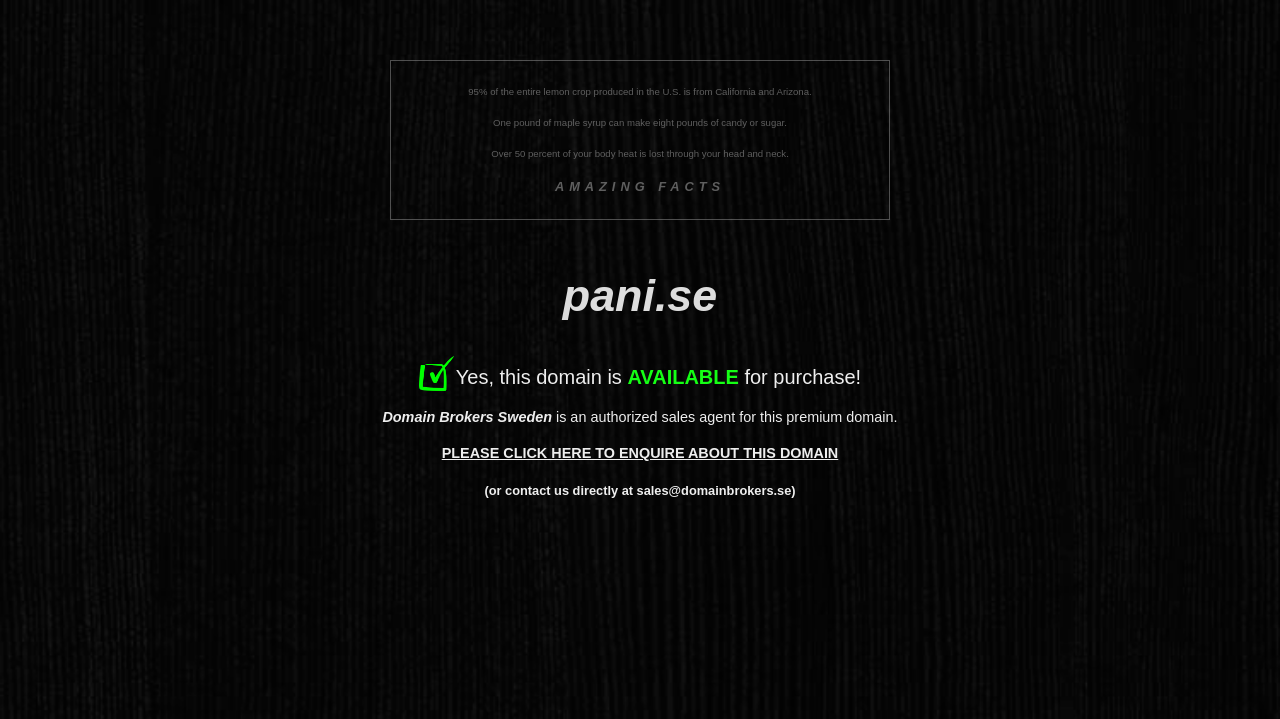What is the role of Domain Brokers Sweden?
Ensure your answer is thorough and detailed.

The text 'Domain Brokers Sweden is an authorized sales agent for this premium domain.' indicates that Domain Brokers Sweden is responsible for selling the domain 'pani.se'.